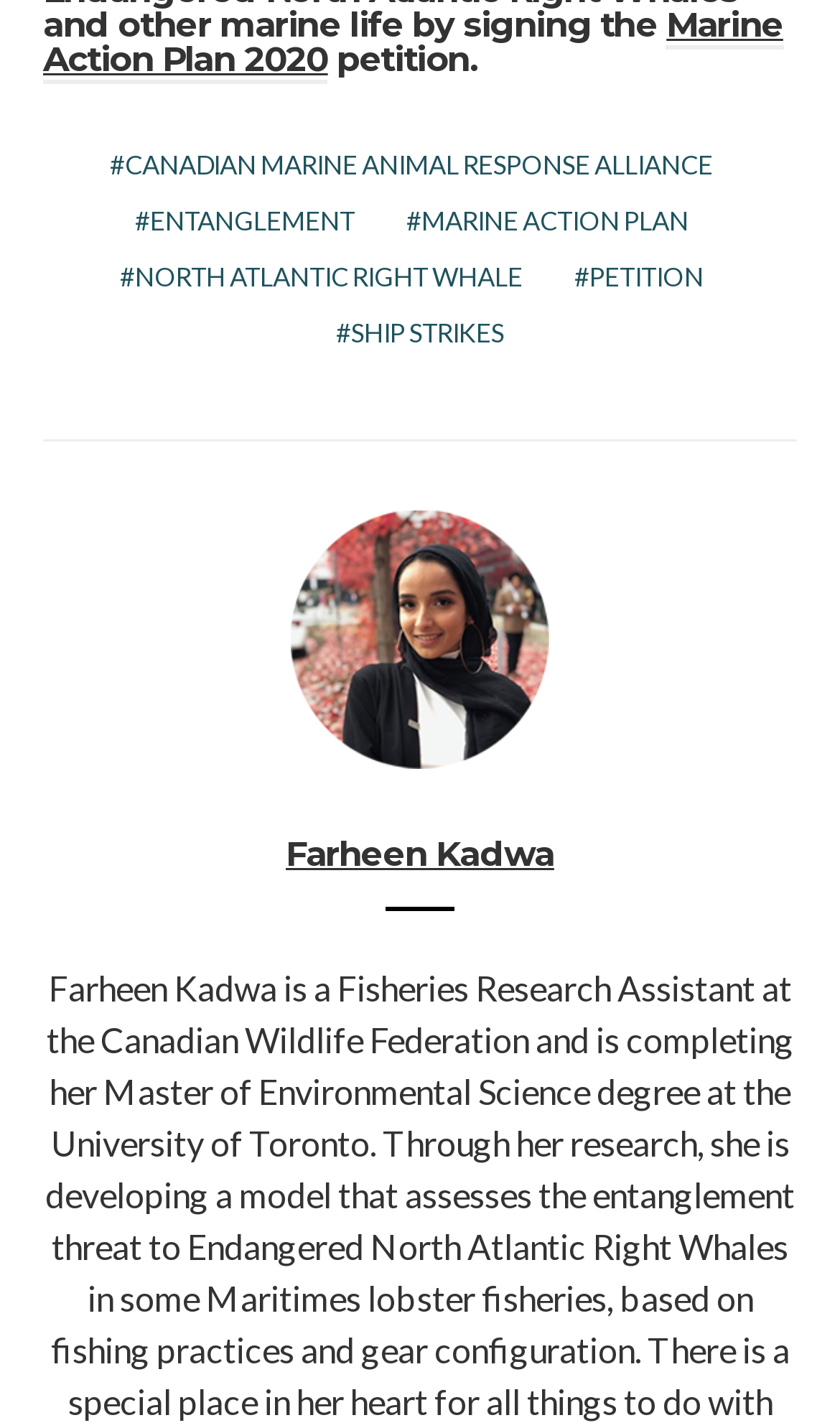Extract the bounding box coordinates for the HTML element that matches this description: "Canadian Marine Animal Response Alliance". The coordinates should be four float numbers between 0 and 1, i.e., [left, top, right, bottom].

[0.11, 0.103, 0.869, 0.13]